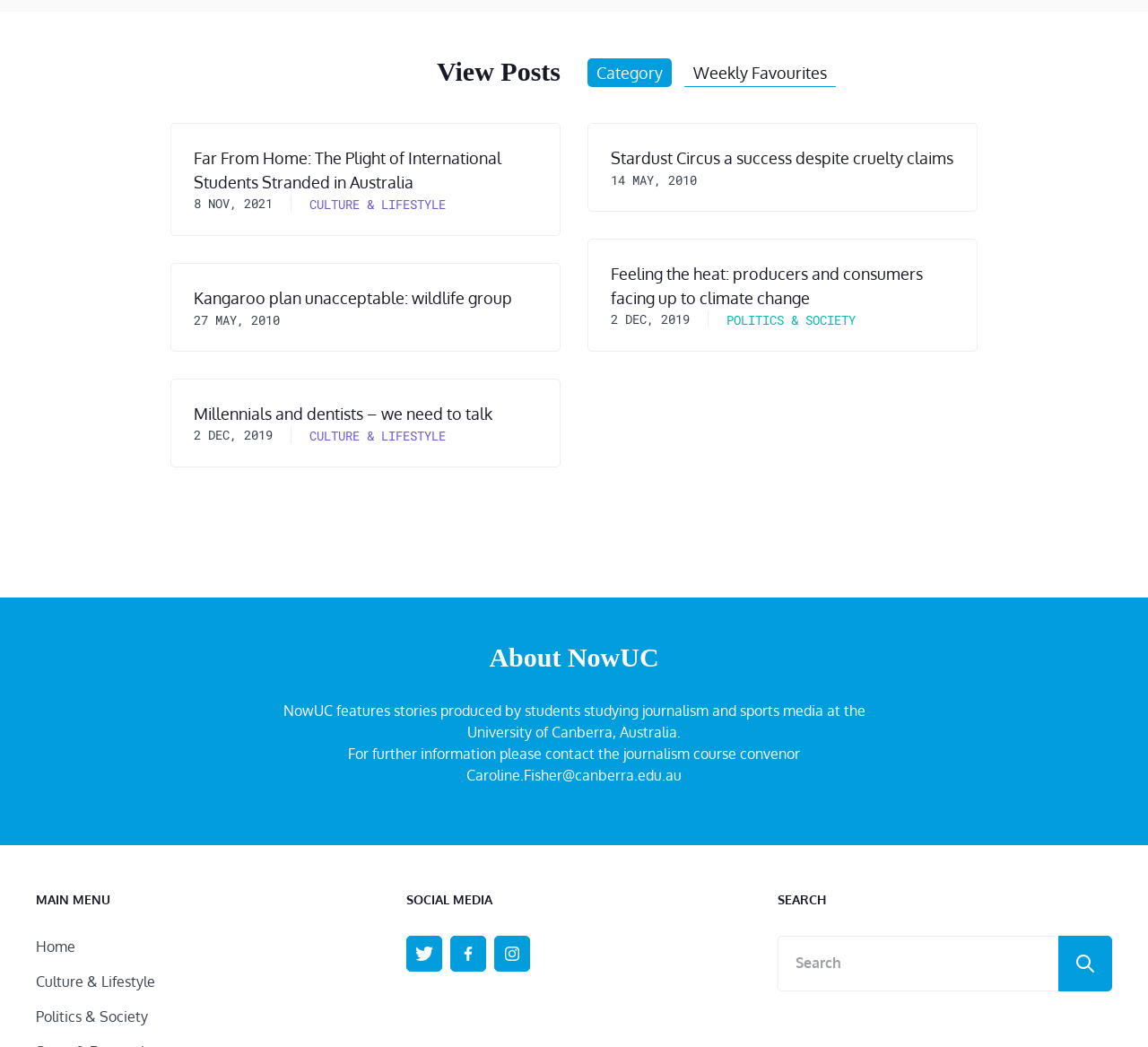Find the bounding box coordinates of the clickable region needed to perform the following instruction: "Read about Far From Home: The Plight of International Students Stranded in Australia". The coordinates should be provided as four float numbers between 0 and 1, i.e., [left, top, right, bottom].

[0.148, 0.117, 0.488, 0.225]